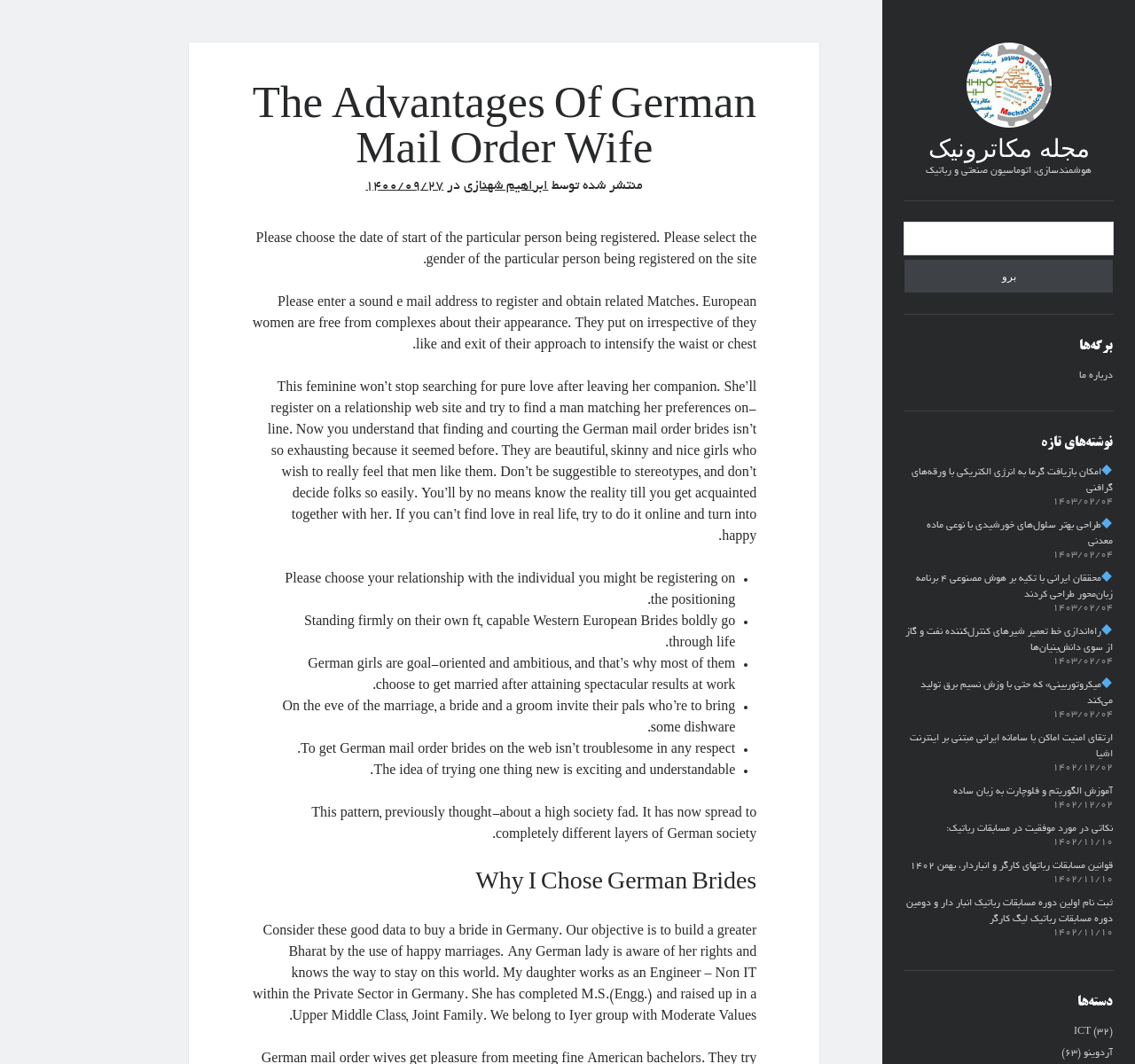What is the date of the article?
By examining the image, provide a one-word or phrase answer.

۱۴۰۰/۰۹/۲۷